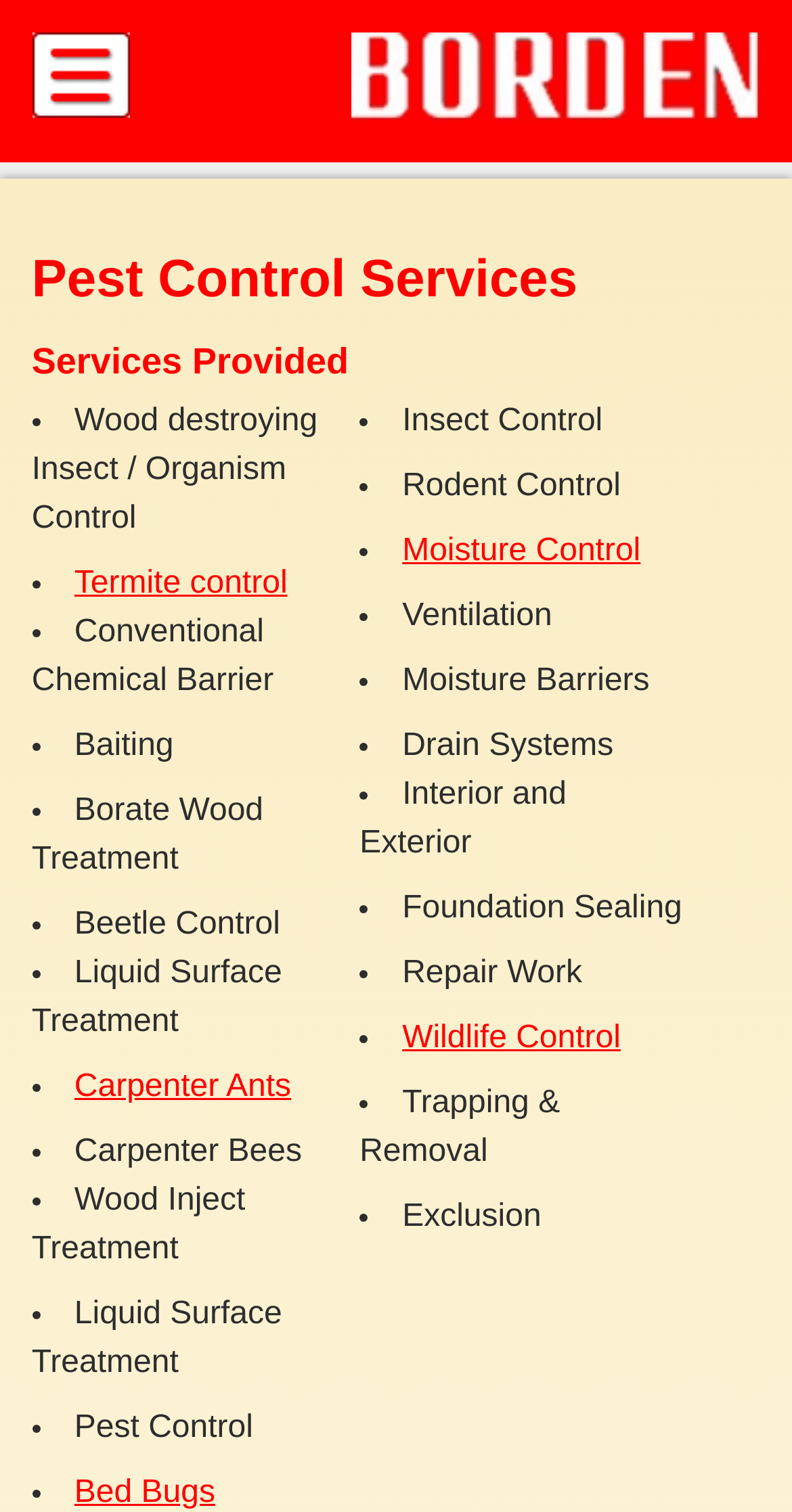Generate a comprehensive description of the contents of the webpage.

The webpage is about Borden Pest Control, a company offering pest control services in South Carolina and Georgia. At the top of the page, there is a link to "Borden Pest Control" accompanied by an image with the same name. Below this, there is a heading that reads "Pest Control Services". 

Underneath the heading, there is a section titled "Services Provided" which lists various pest control services offered by the company. The services are presented in a bullet-point format, with each point marked by a bullet marker. The services listed include termite control, conventional chemical barrier, baiting, borate wood treatment, beetle control, liquid surface treatment, carpenter ants, carpenter bees, wood inject treatment, and more. Some of these services are links, while others are plain text.

To the right of the "Services Provided" section, there is another list of services, also in a bullet-point format. This list includes moisture control, ventilation, moisture barriers, drain systems, interior and exterior services, foundation sealing, repair work, wildlife control, trapping and removal, and exclusion. Again, some of these services are links, while others are plain text.

Overall, the webpage appears to be a service page for Borden Pest Control, providing an overview of the various pest control services they offer in South Carolina and Georgia.